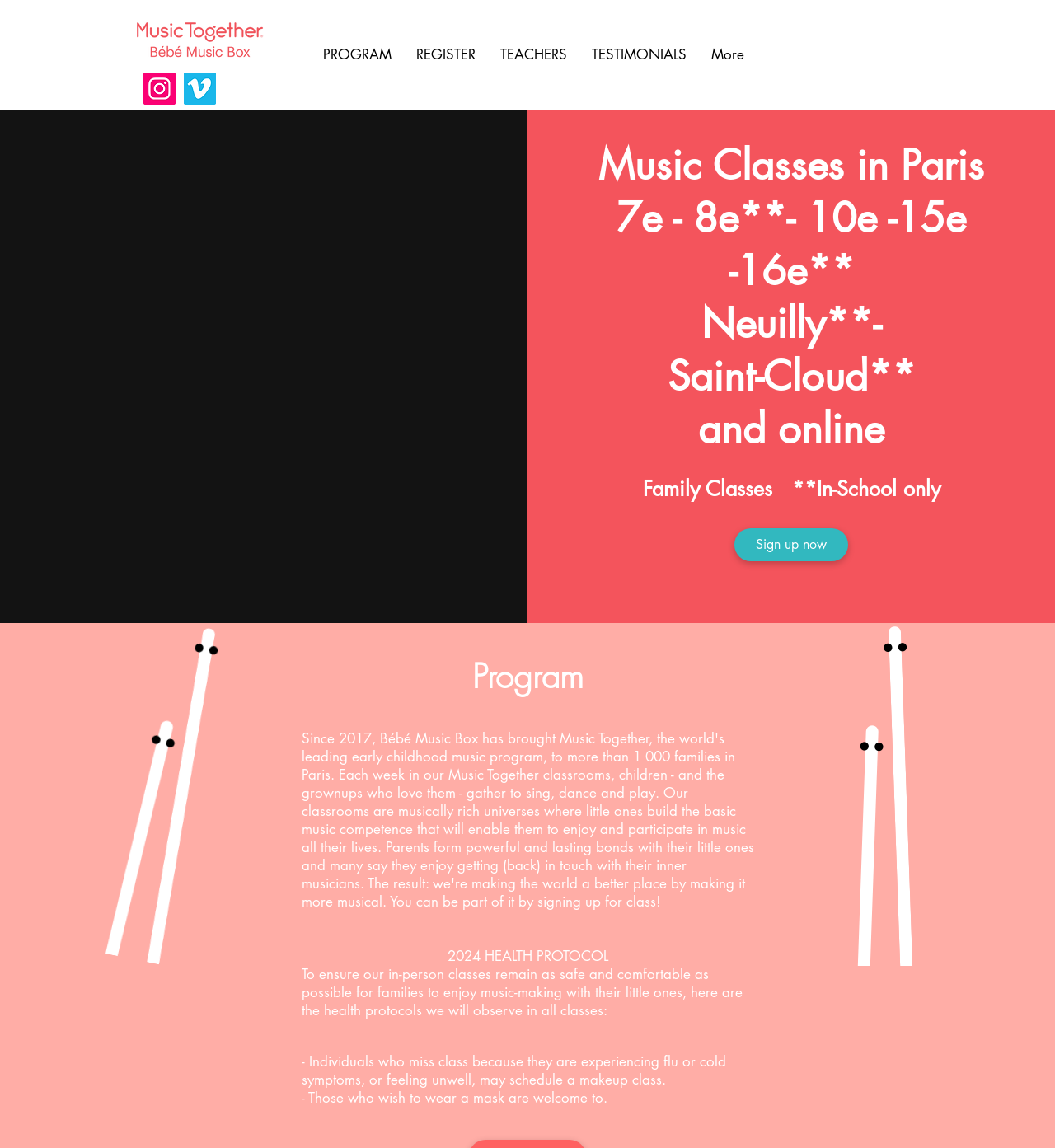Please identify the bounding box coordinates of the region to click in order to complete the task: "Click the 'TESTIMONIALS' link". The coordinates must be four float numbers between 0 and 1, specified as [left, top, right, bottom].

[0.549, 0.035, 0.662, 0.06]